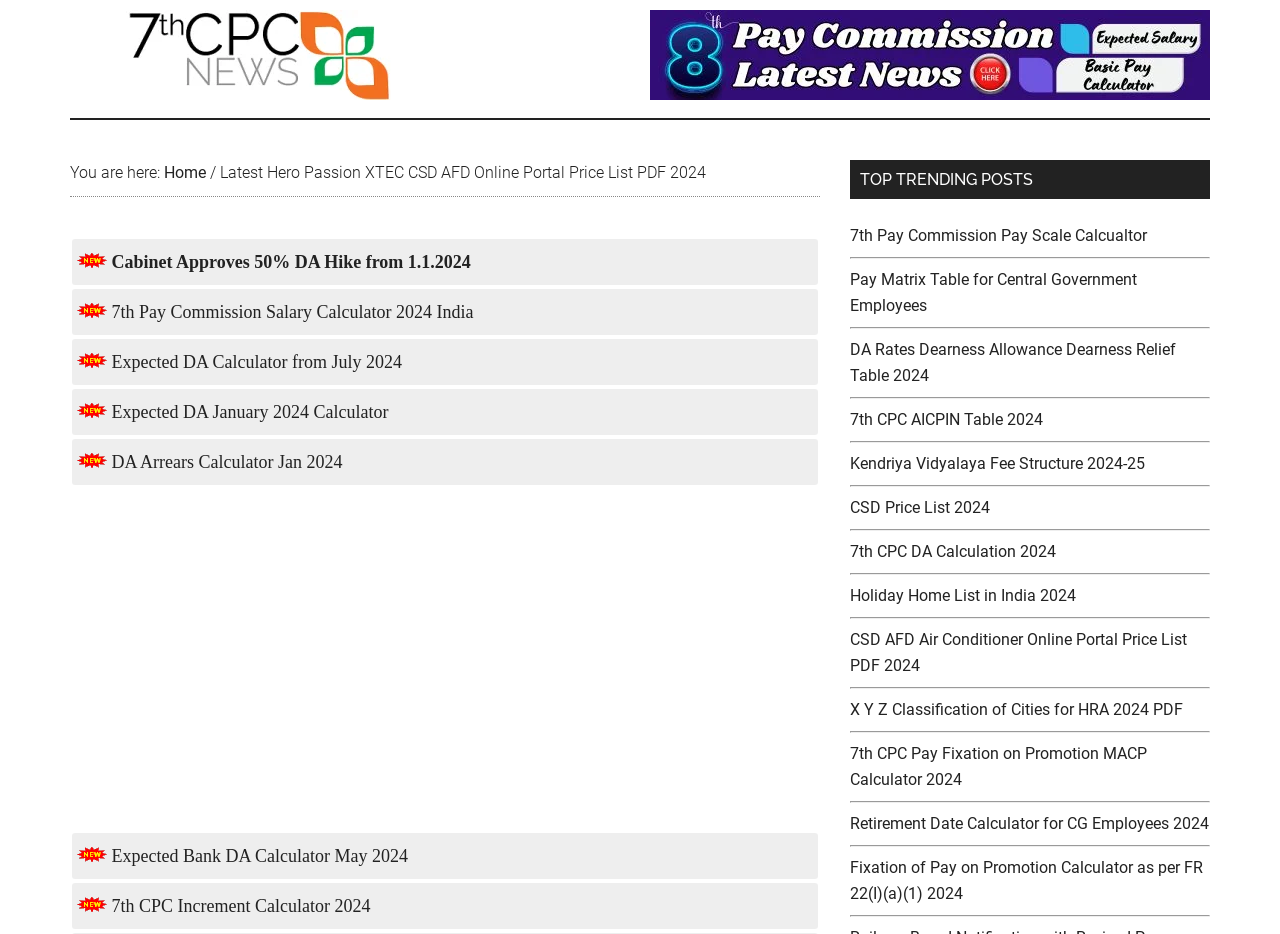What type of information can be found in the 'Latest Hero Passion XTEC CSD AFD Online Portal Price List PDF 2024' section?
Provide a one-word or short-phrase answer based on the image.

Price list information